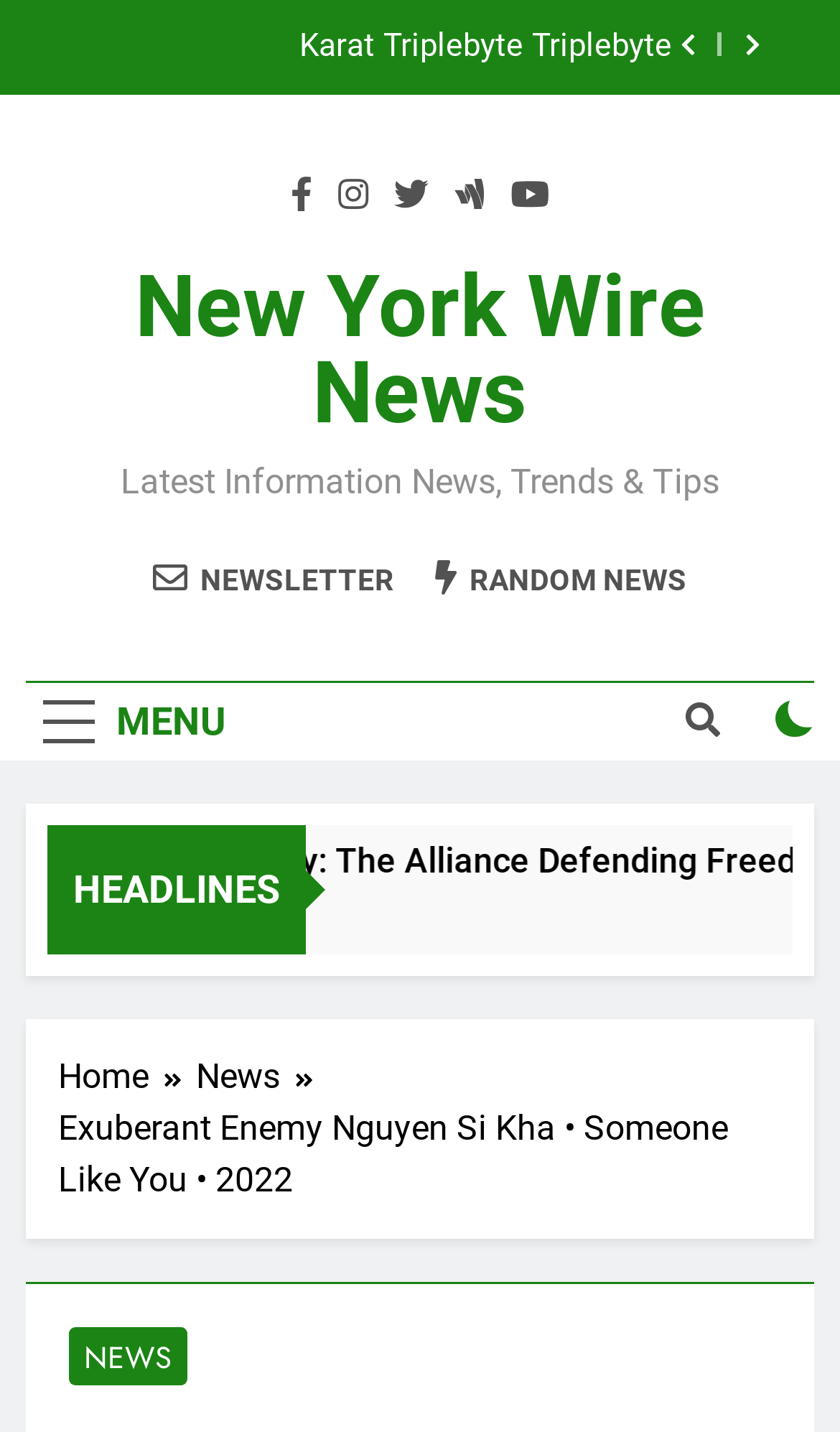Locate the bounding box coordinates of the clickable area to execute the instruction: "View random news". Provide the coordinates as four float numbers between 0 and 1, represented as [left, top, right, bottom].

[0.518, 0.39, 0.818, 0.418]